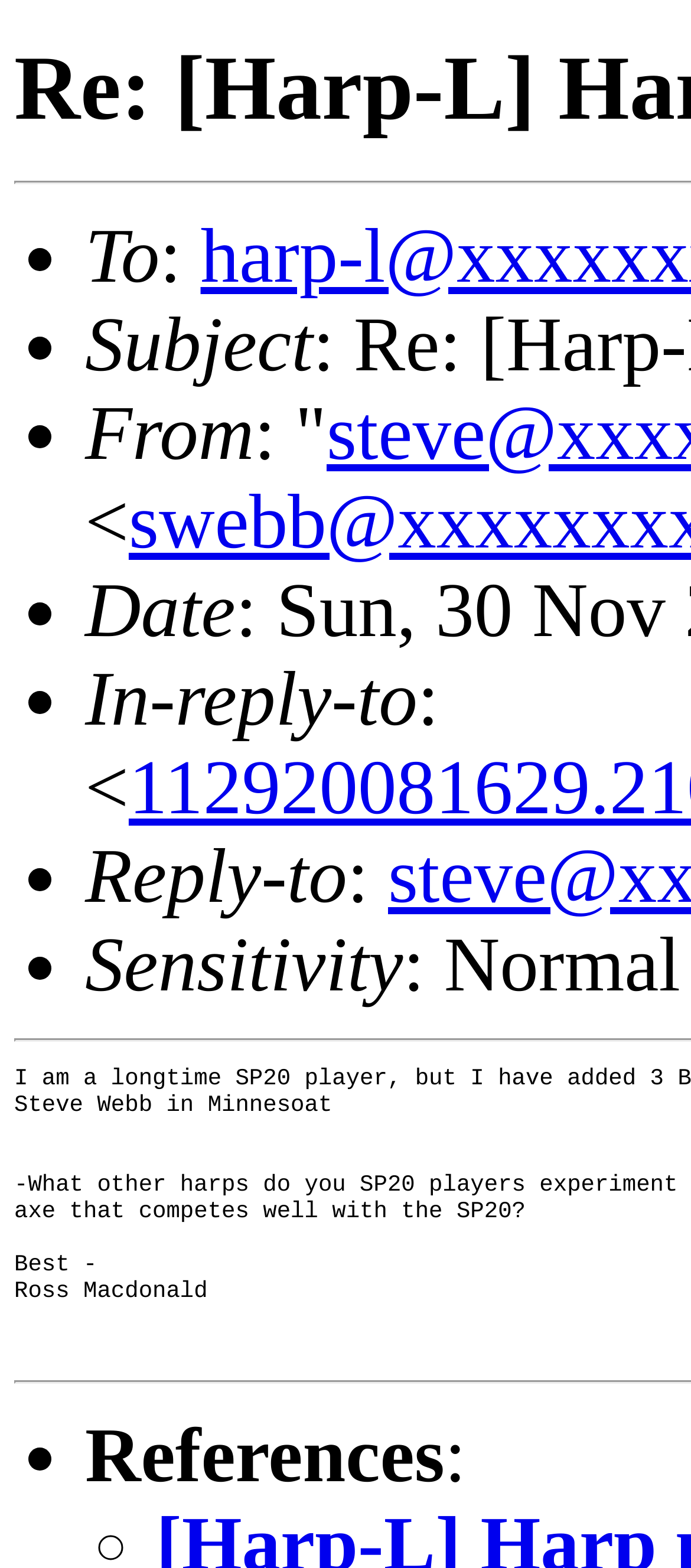How many fields are there in the email header?
Observe the image and answer the question with a one-word or short phrase response.

9